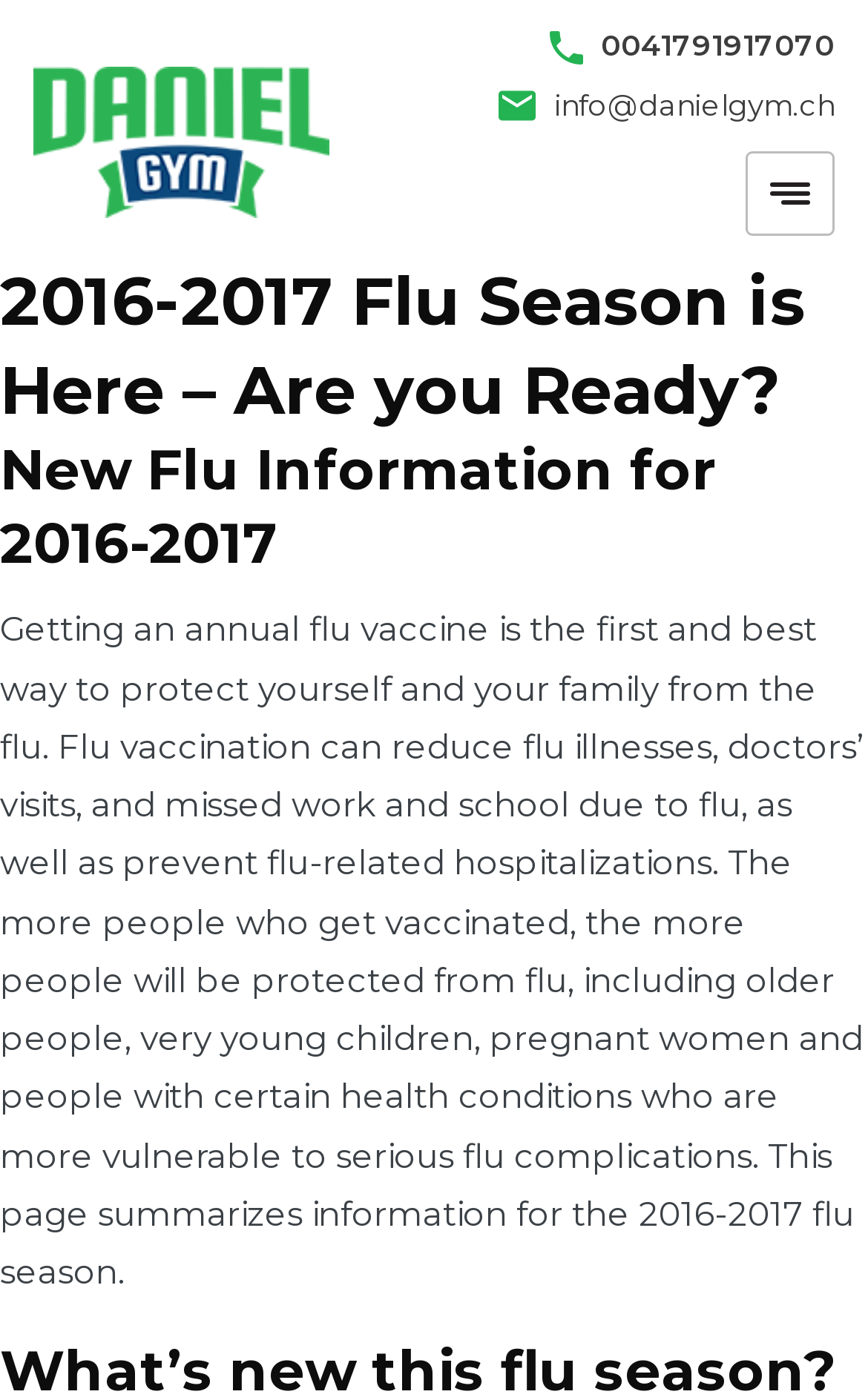From the image, can you give a detailed response to the question below:
What is the contact information provided on this webpage?

The link with the bounding box coordinates [0.574, 0.061, 0.962, 0.087] is described as 'info@danielgym.ch', indicating that this is the contact information provided on this webpage.